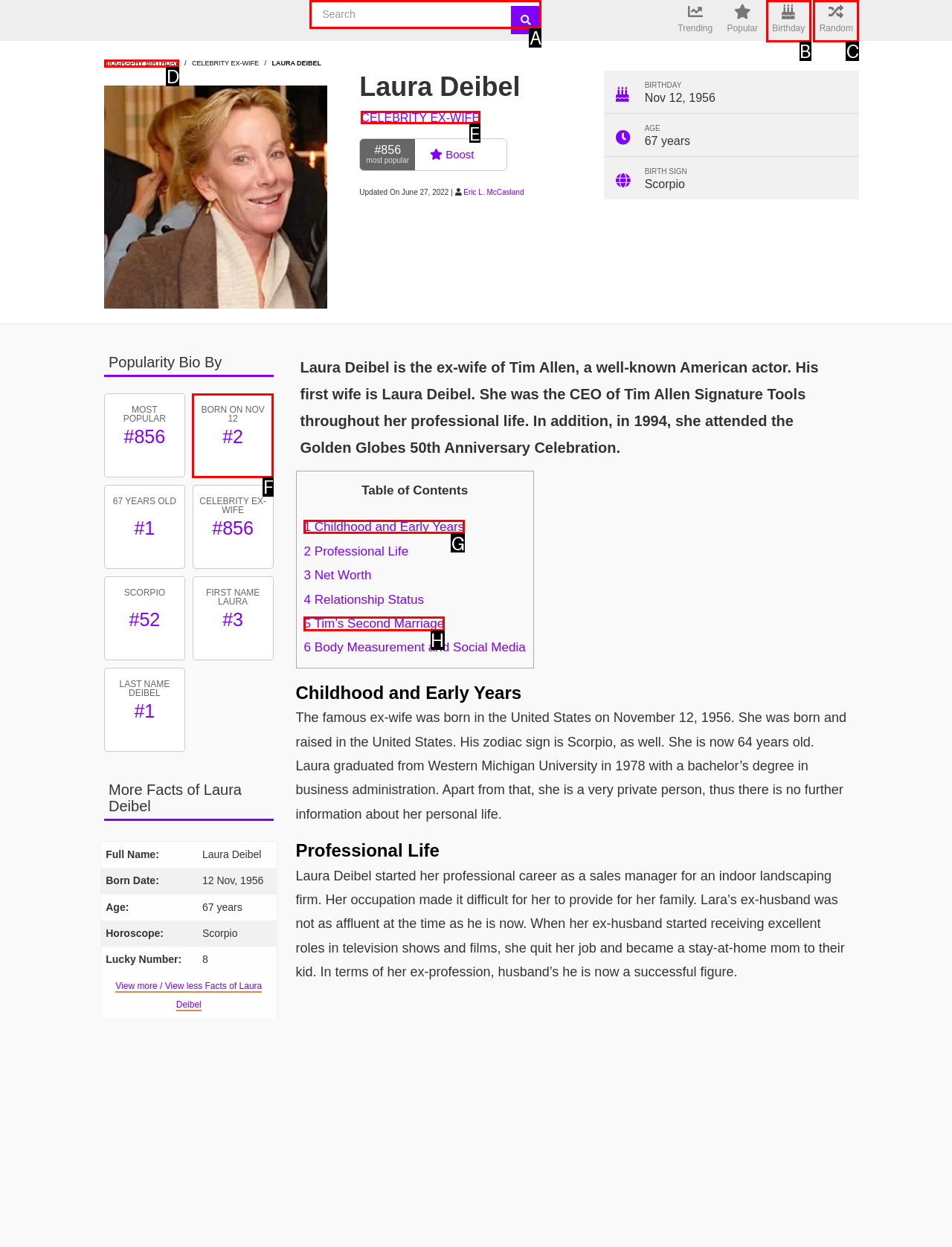Specify which UI element should be clicked to accomplish the task: Read about Laura Deibel's childhood and early years. Answer with the letter of the correct choice.

G